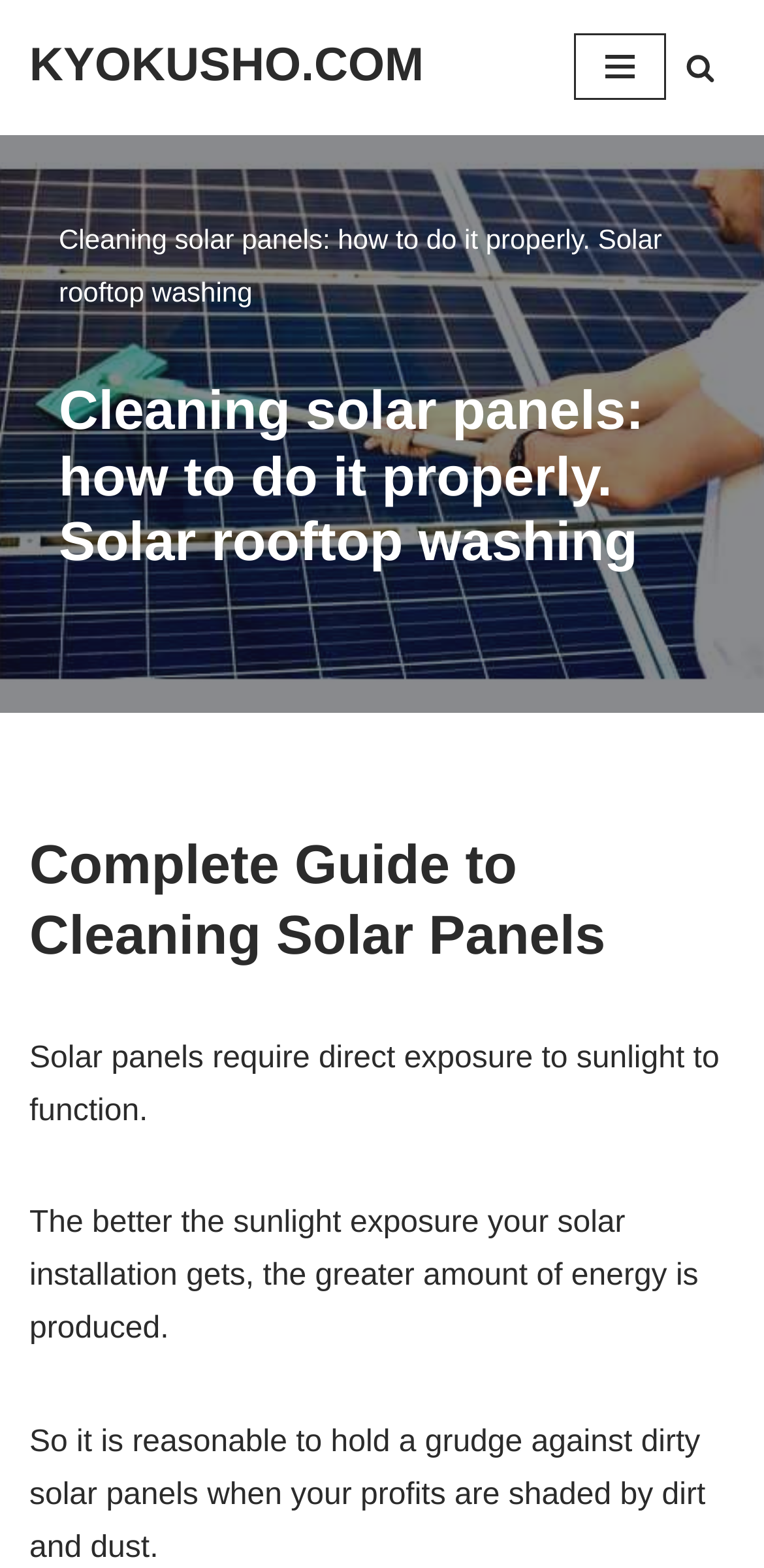What hinders energy production in solar panels?
Please give a detailed and elaborate explanation in response to the question.

The webpage states that 'it is reasonable to hold a grudge against dirty solar panels when your profits are shaded by dirt and dust.' This suggests that dirt and dust are the obstacles that hinder energy production in solar panels.